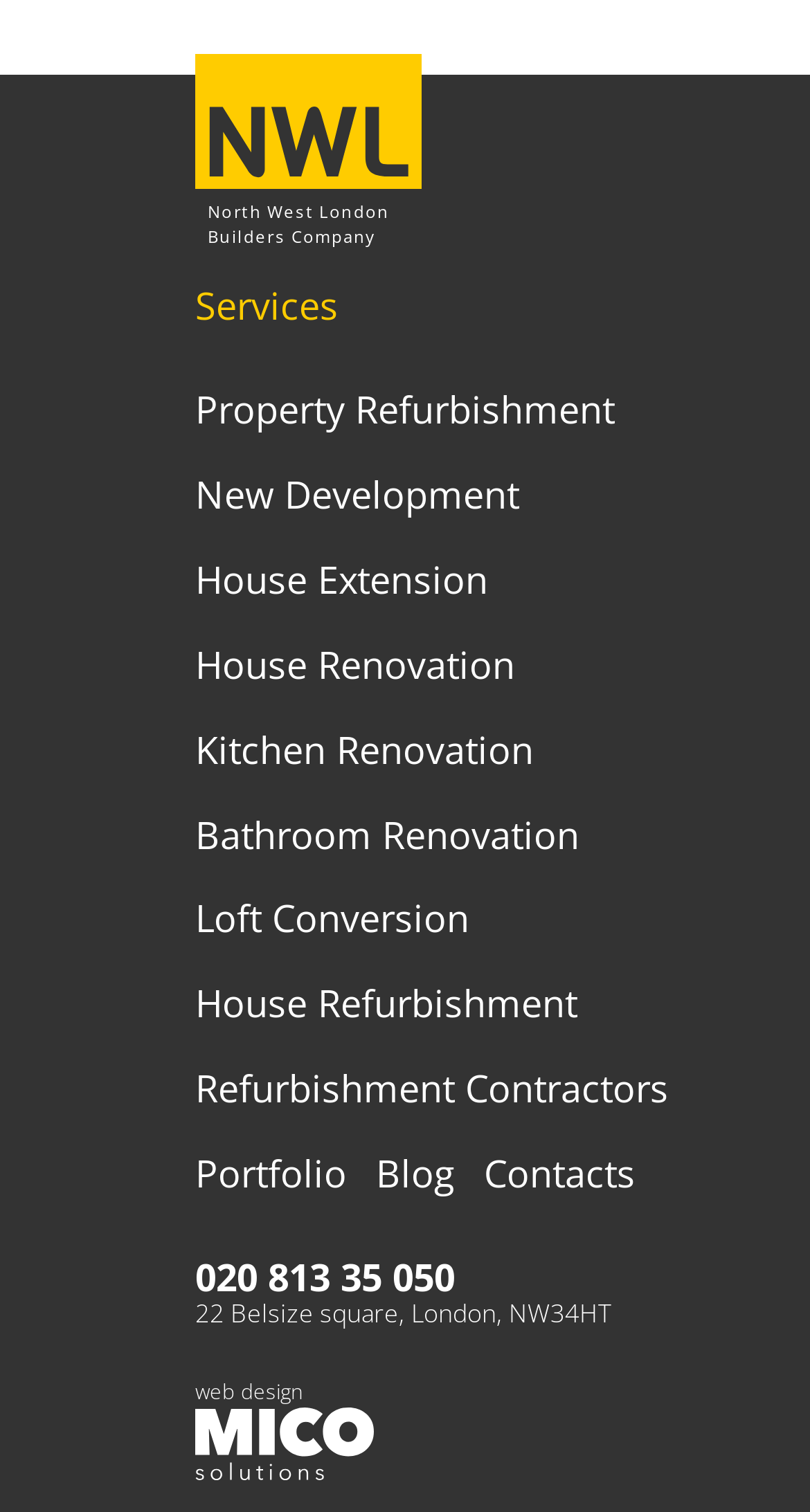Find the bounding box coordinates of the clickable area required to complete the following action: "Learn more about 'House Extension' services".

[0.241, 0.368, 0.603, 0.403]